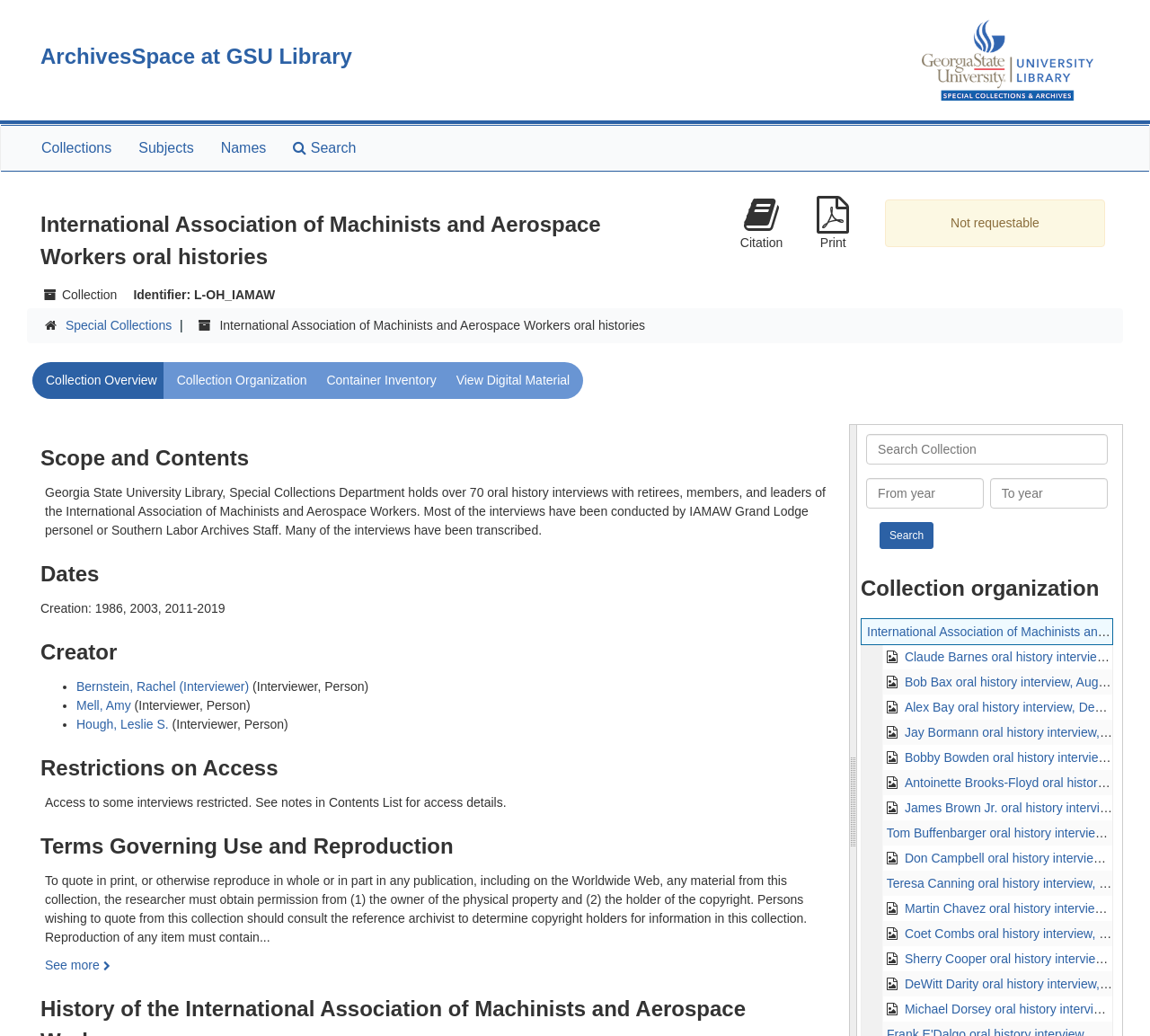What is the purpose of the 'Search Collection' feature?
Please answer the question with as much detail as possible using the screenshot.

I looked at the 'Search Collection' section, which has two text boxes labeled 'From year' and 'To year', and a 'Search' button. This suggests that the feature is used to search the collection by year.